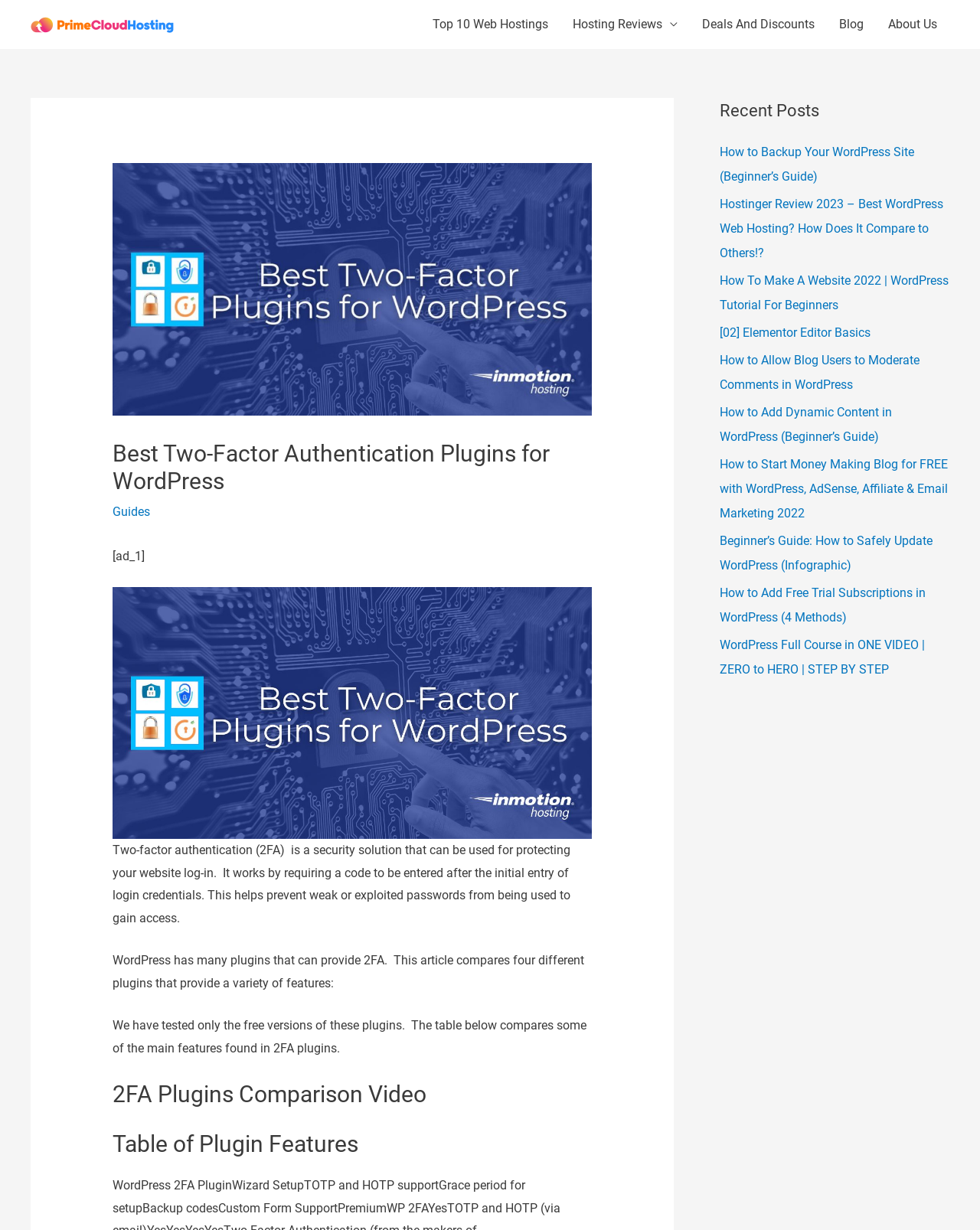What is the purpose of two-factor authentication?
Using the information from the image, answer the question thoroughly.

According to the webpage, two-factor authentication (2FA) is a security solution that can be used to protect website log-in by requiring a code to be entered after the initial entry of login credentials, which helps prevent weak or exploited passwords from being used to gain access.